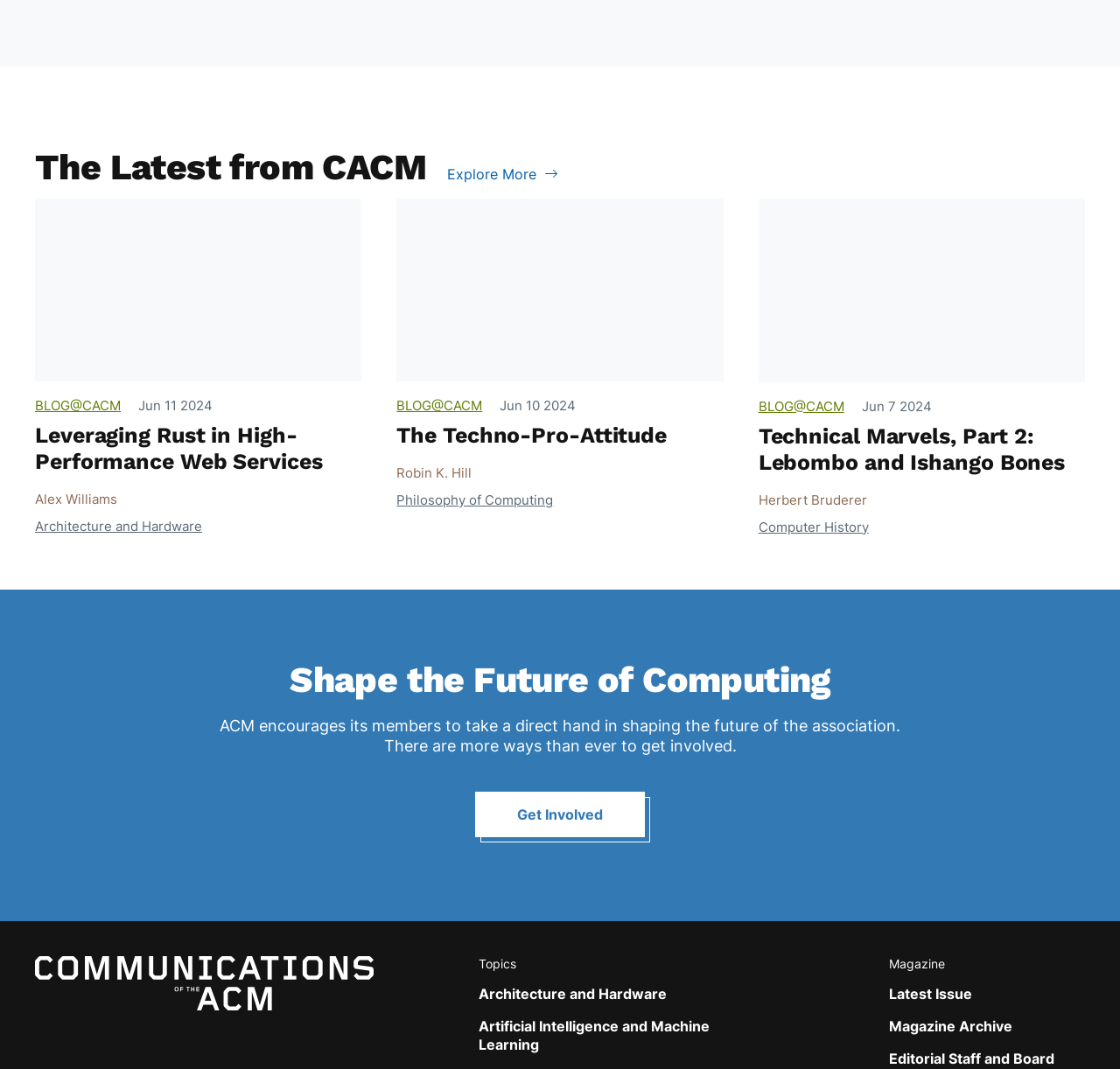Could you indicate the bounding box coordinates of the region to click in order to complete this instruction: "Go to the home page".

[0.031, 0.895, 0.334, 0.946]